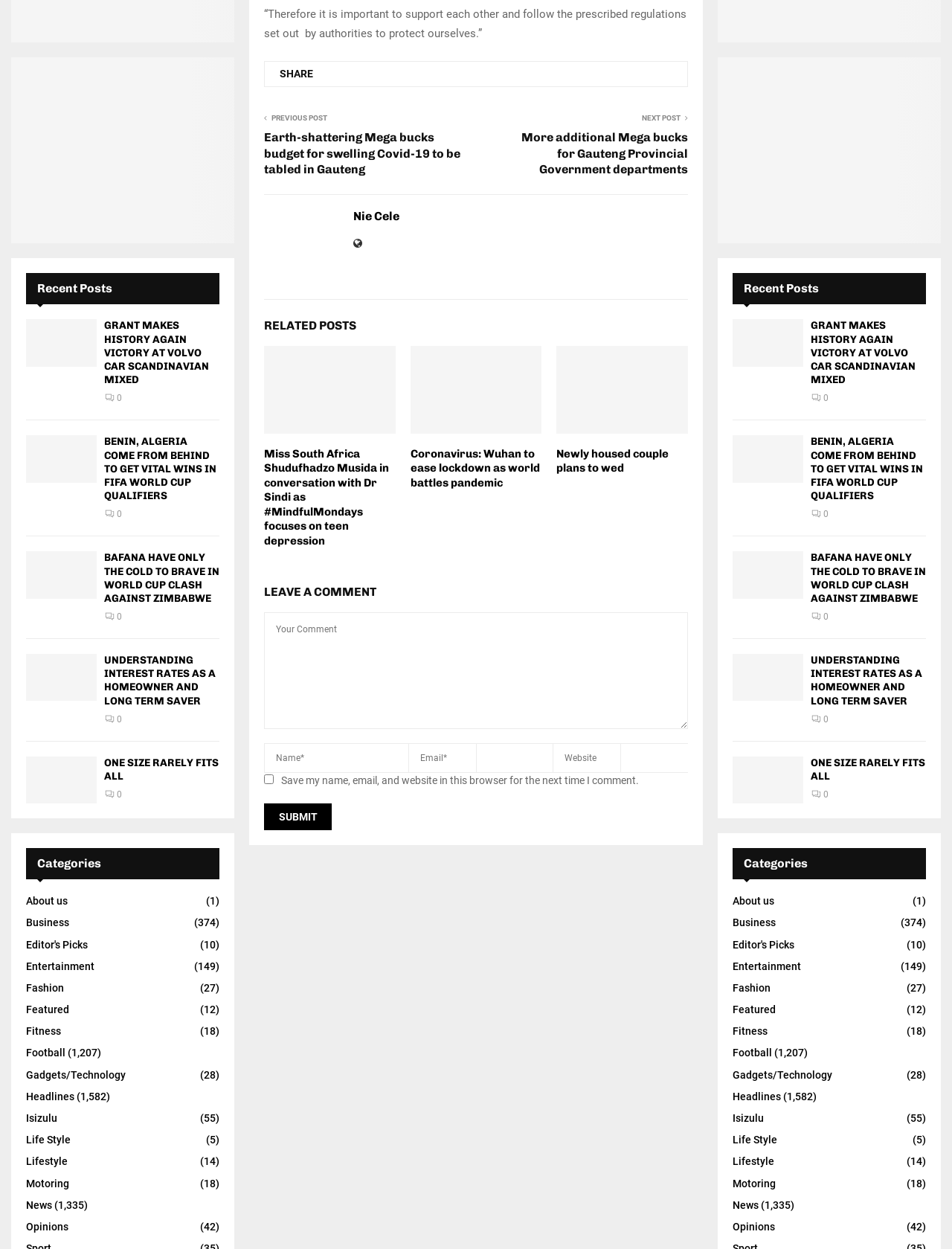Provide your answer in one word or a succinct phrase for the question: 
What is the purpose of the textbox with ID 1579?

To enter a comment